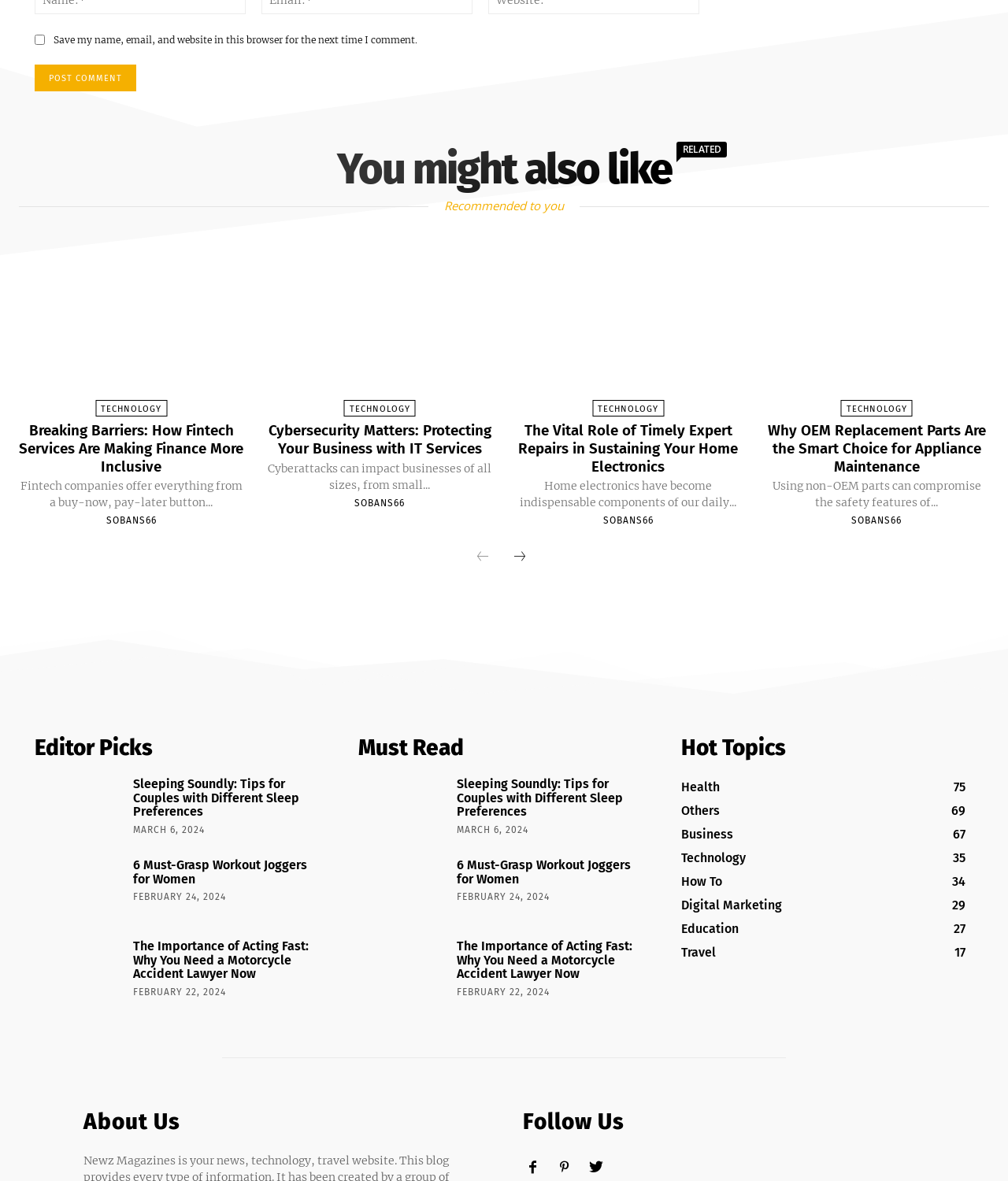How many sections are there on this webpage?
Answer the question with just one word or phrase using the image.

5